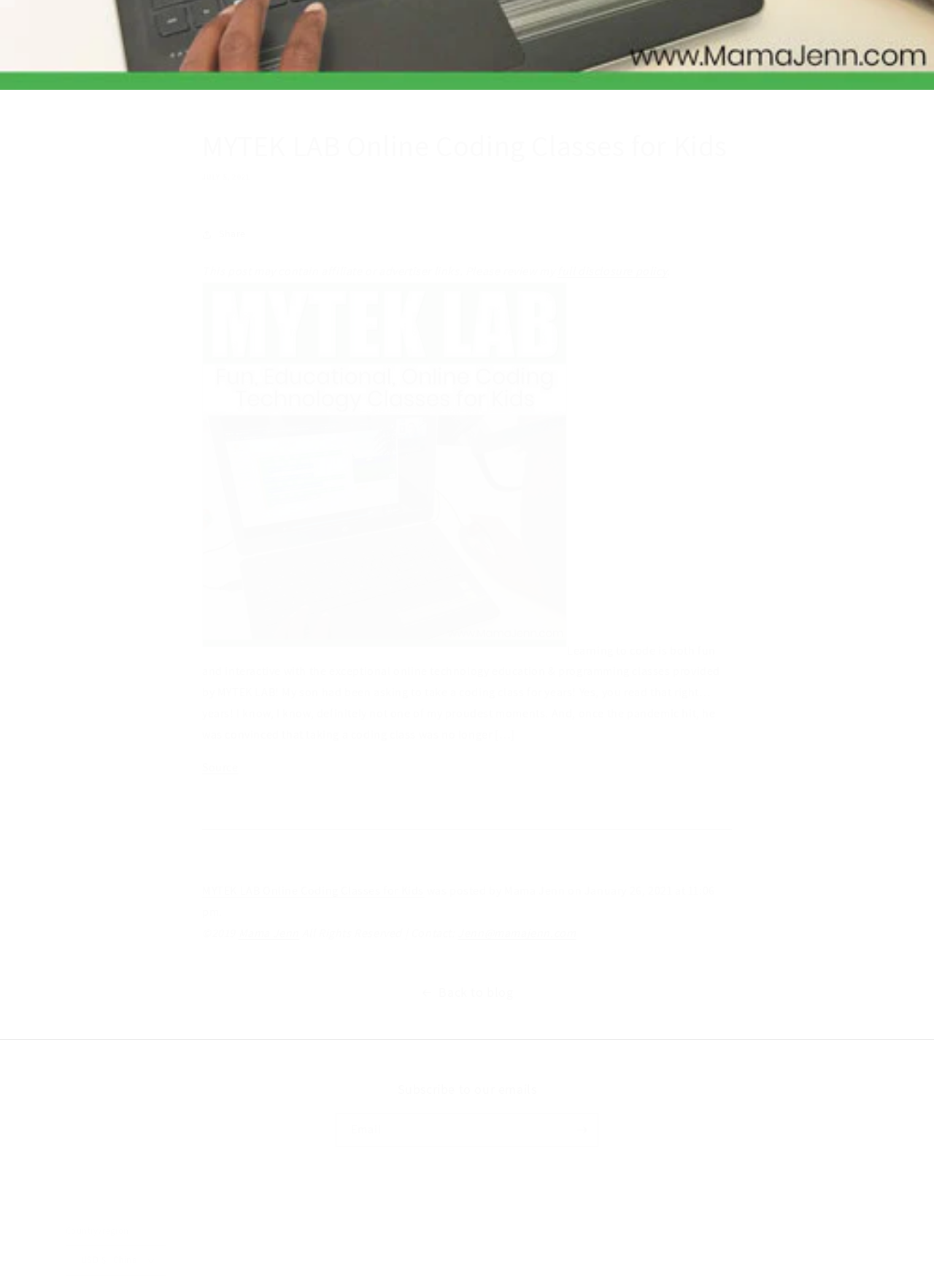Determine the bounding box coordinates of the clickable region to carry out the instruction: "Select a country/region".

[0.07, 0.967, 0.178, 0.99]